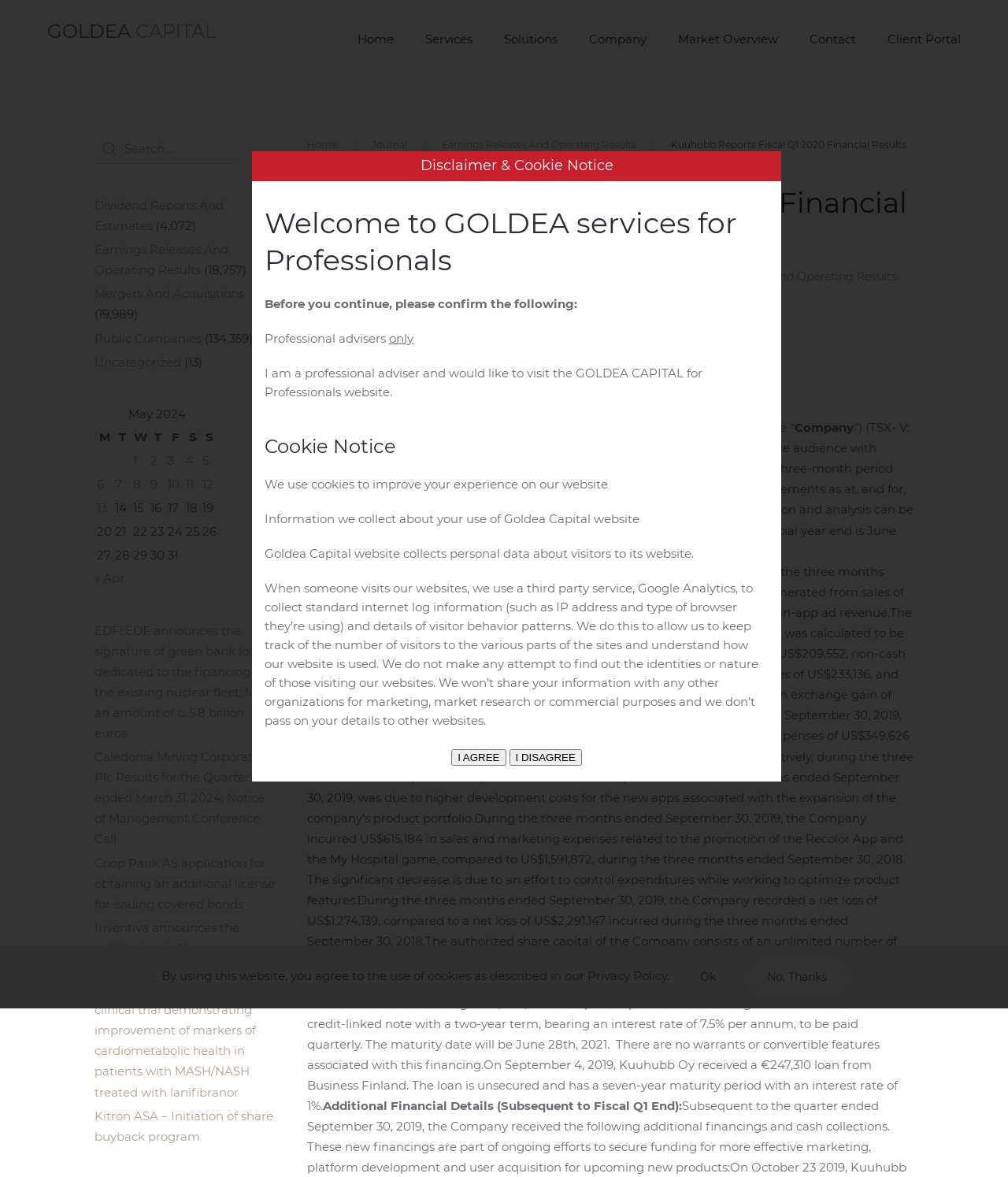Detail the features and information presented on the webpage.

This webpage appears to be a financial report from Kuuhubb Inc., a mobile game development and publishing company. At the top of the page, there is a navigation menu with links to various sections, including "Home", "Services", "Solutions", "Company", "Market Overview", and "Contact". Below the navigation menu, there is a header section with the title "Kuuhubb Reports Fiscal Q1 2020 Financial Results" and a subheading "Written by Customer Service on November 28, 2019".

The main content of the page is divided into several sections, including "Highlights for the Fiscal First Quarter Ended September 30, 2019", "Revenue", "Non-GAAP Adjusted EBITDA", "Expenses", and "Net Loss". Each section provides detailed financial information and analysis for the company's fiscal first quarter.

There are also several tables and charts throughout the page, including a table showing the company's financial results for the quarter and a chart showing the company's revenue and expenses. Additionally, there is a section titled "Financing Details (Fiscal Q1 2020)" that provides information on the company's financing activities during the quarter.

At the bottom of the page, there is a section titled "Additional Financial Details (Subsequent to Fiscal Q1 End)" that provides information on the company's financial activities subsequent to the end of the fiscal quarter. There is also a search box and a list of links to other financial reports and news articles.

Overall, the webpage appears to be a detailed financial report from Kuuhubb Inc., providing investors and stakeholders with information on the company's financial performance and activities during the fiscal first quarter.